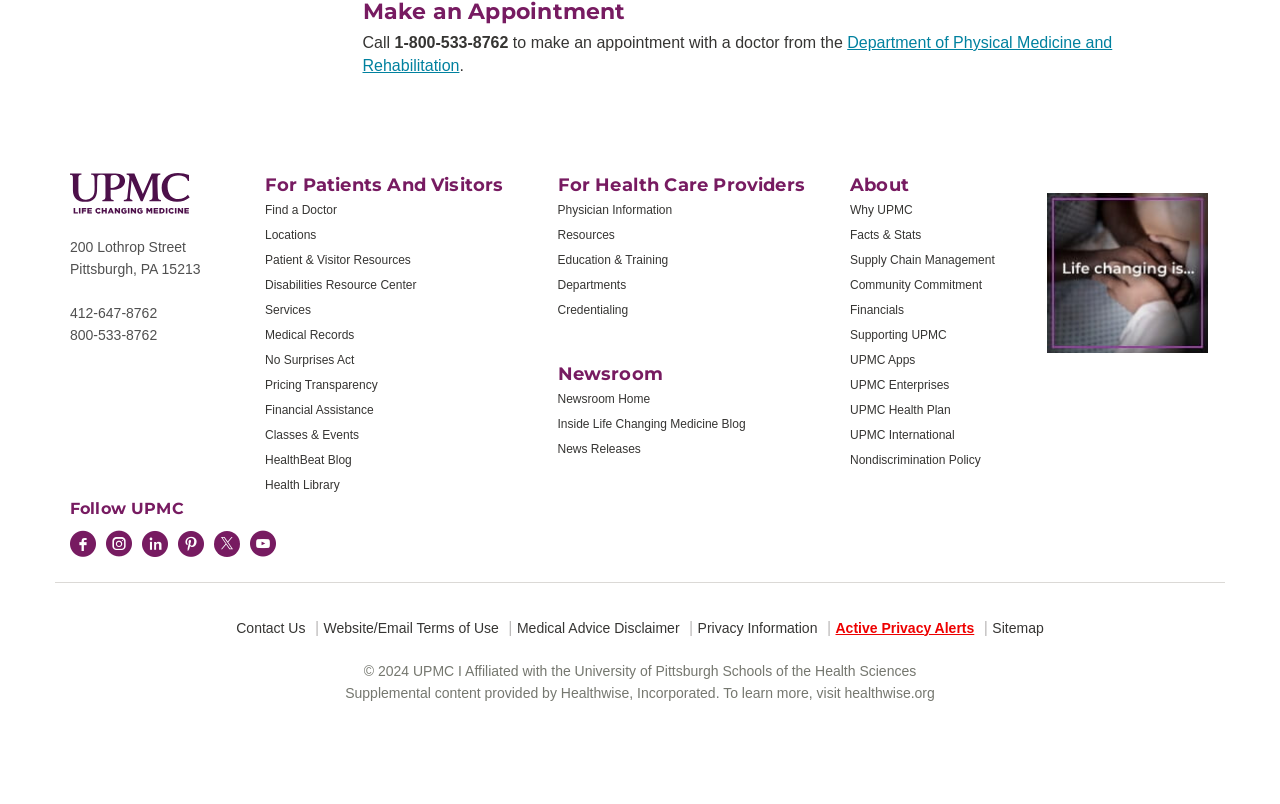Please mark the bounding box coordinates of the area that should be clicked to carry out the instruction: "Visit the Newsroom".

[0.436, 0.451, 0.518, 0.478]